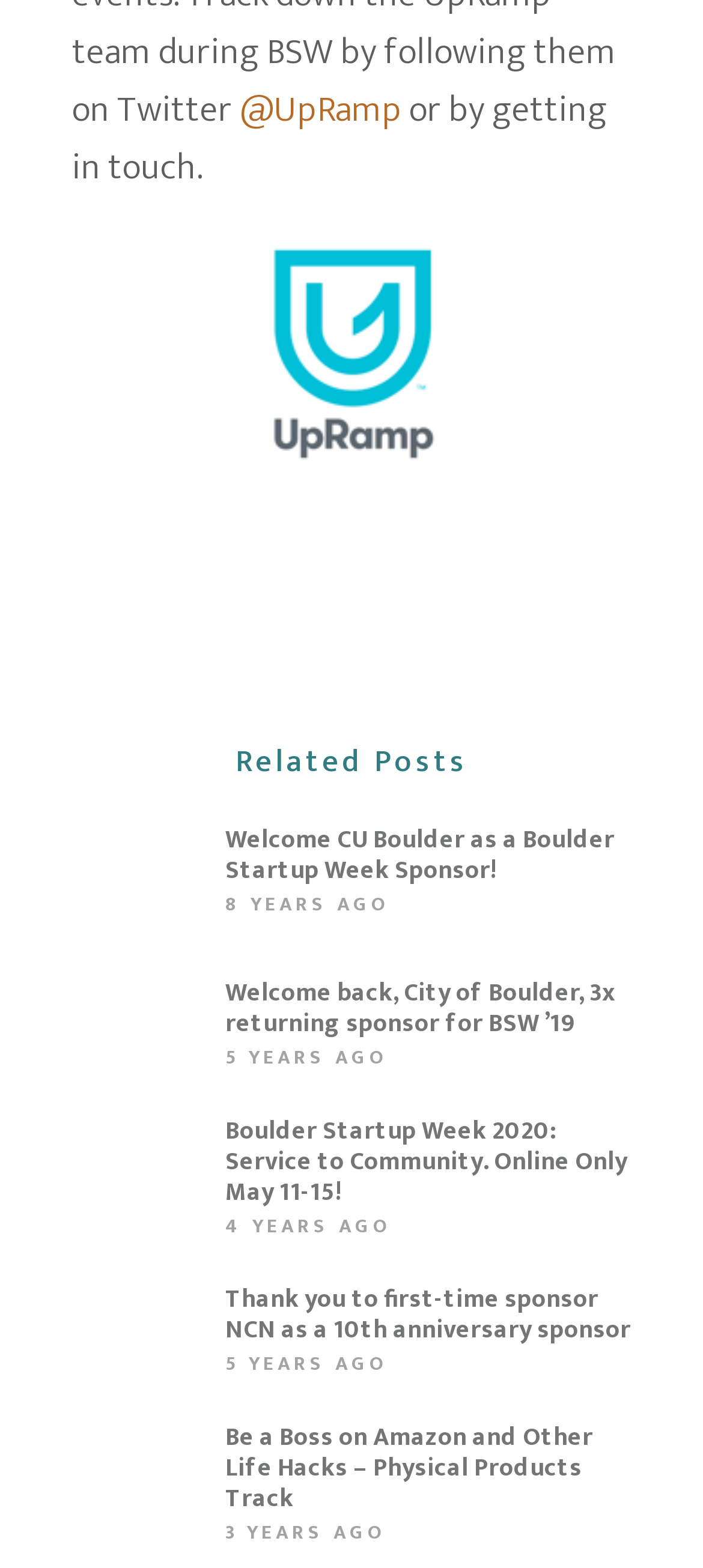Give a one-word or short-phrase answer to the following question: 
What is the image description of the fourth related post?

NCN Networking Photo